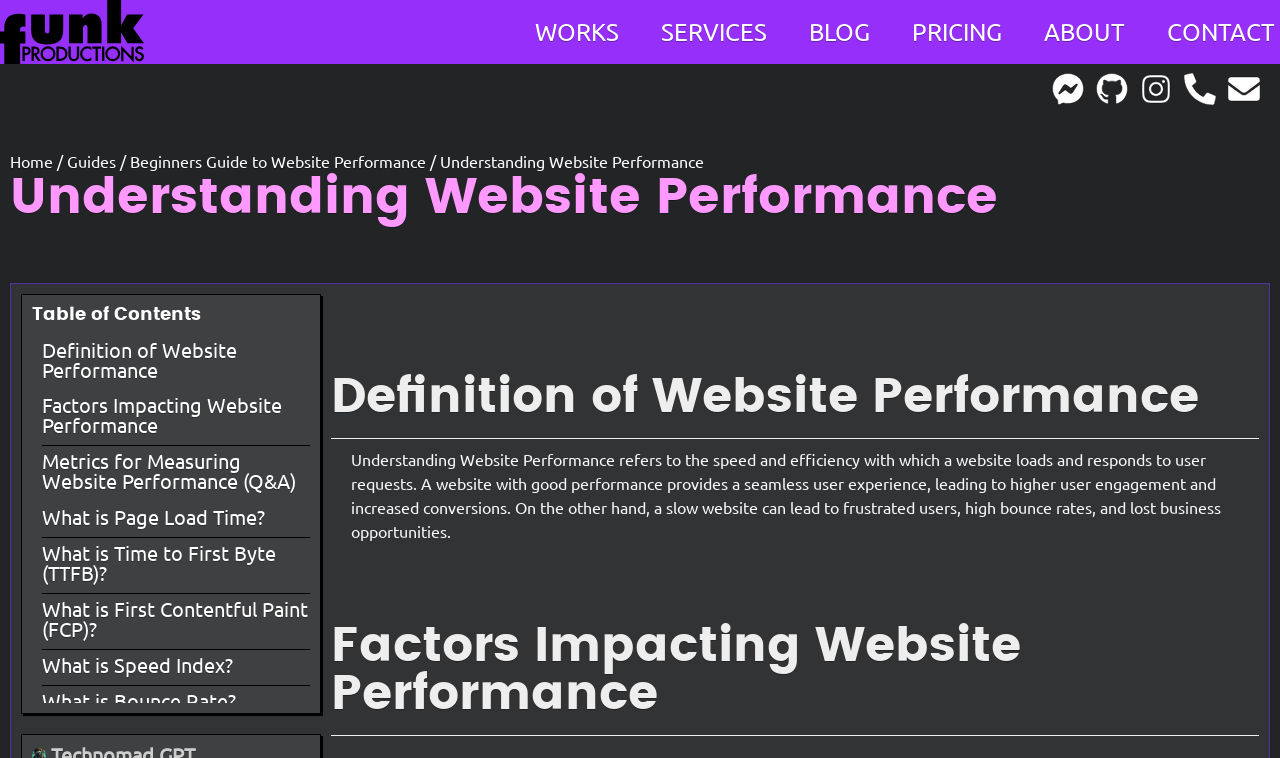Determine the bounding box coordinates of the clickable element to complete this instruction: "visit WORKS page". Provide the coordinates in the format of four float numbers between 0 and 1, [left, top, right, bottom].

[0.414, 0.011, 0.488, 0.074]